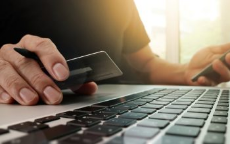Describe all elements and aspects of the image.

In this image, a person is seated at a desk, focused on a laptop while holding a credit card in one hand and a smartphone in the other. The warm light streaming in from a nearby window adds a soft glow to the scene, highlighting the act of online transactions. This depiction captures the essence of modern digital marketing and e-commerce, emphasizing the importance of secure online payment methods. The image resonates with the theme of engaging content creation and the role of effective digital strategies, as discussed in the related article about digital marketing. The person seems to be preparing to make an online purchase or manage their finances, illustrating the convenience and accessibility of digital transactions in today's fast-paced environment.